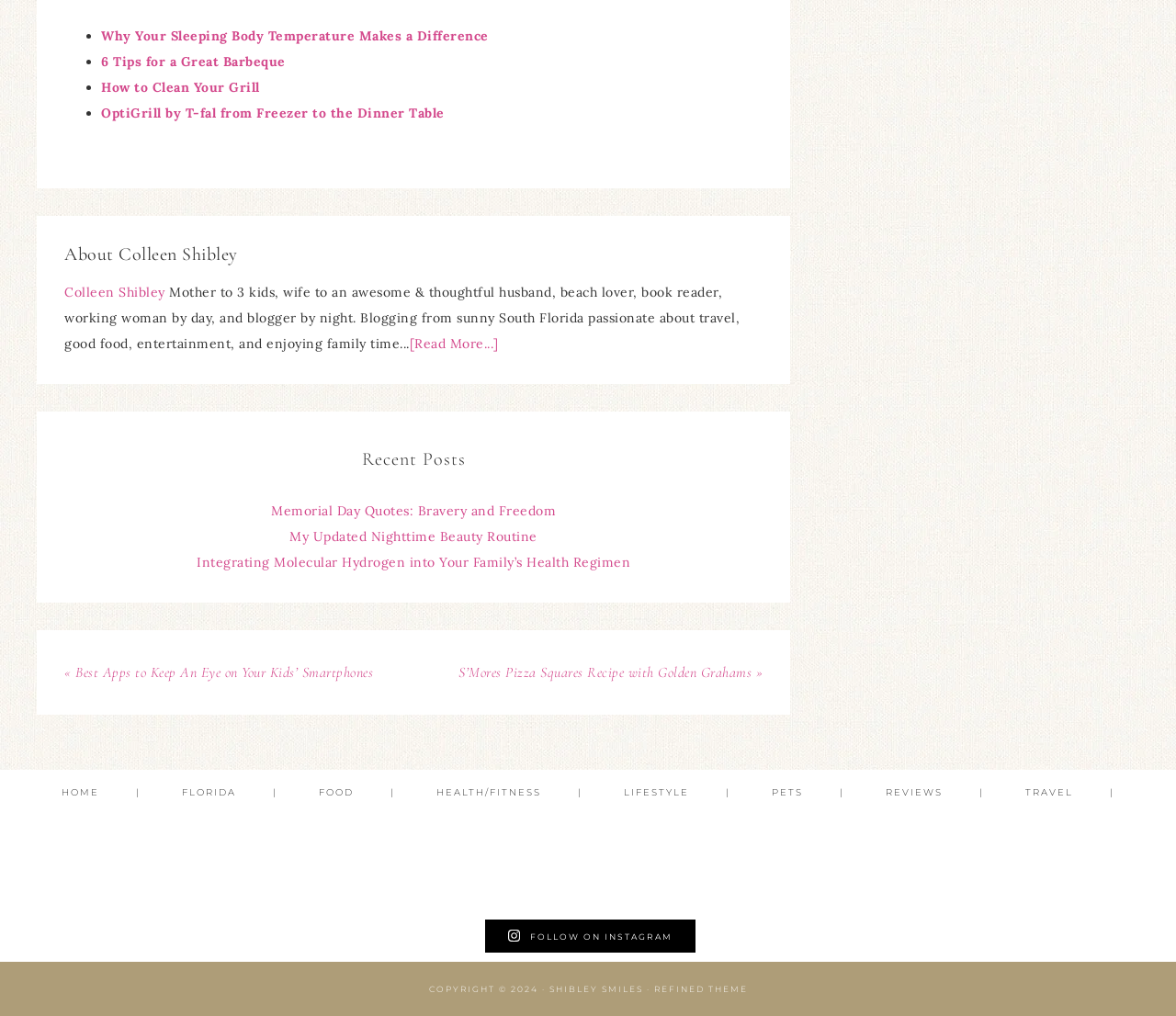Could you highlight the region that needs to be clicked to execute the instruction: "View recent posts"?

[0.055, 0.432, 0.648, 0.472]